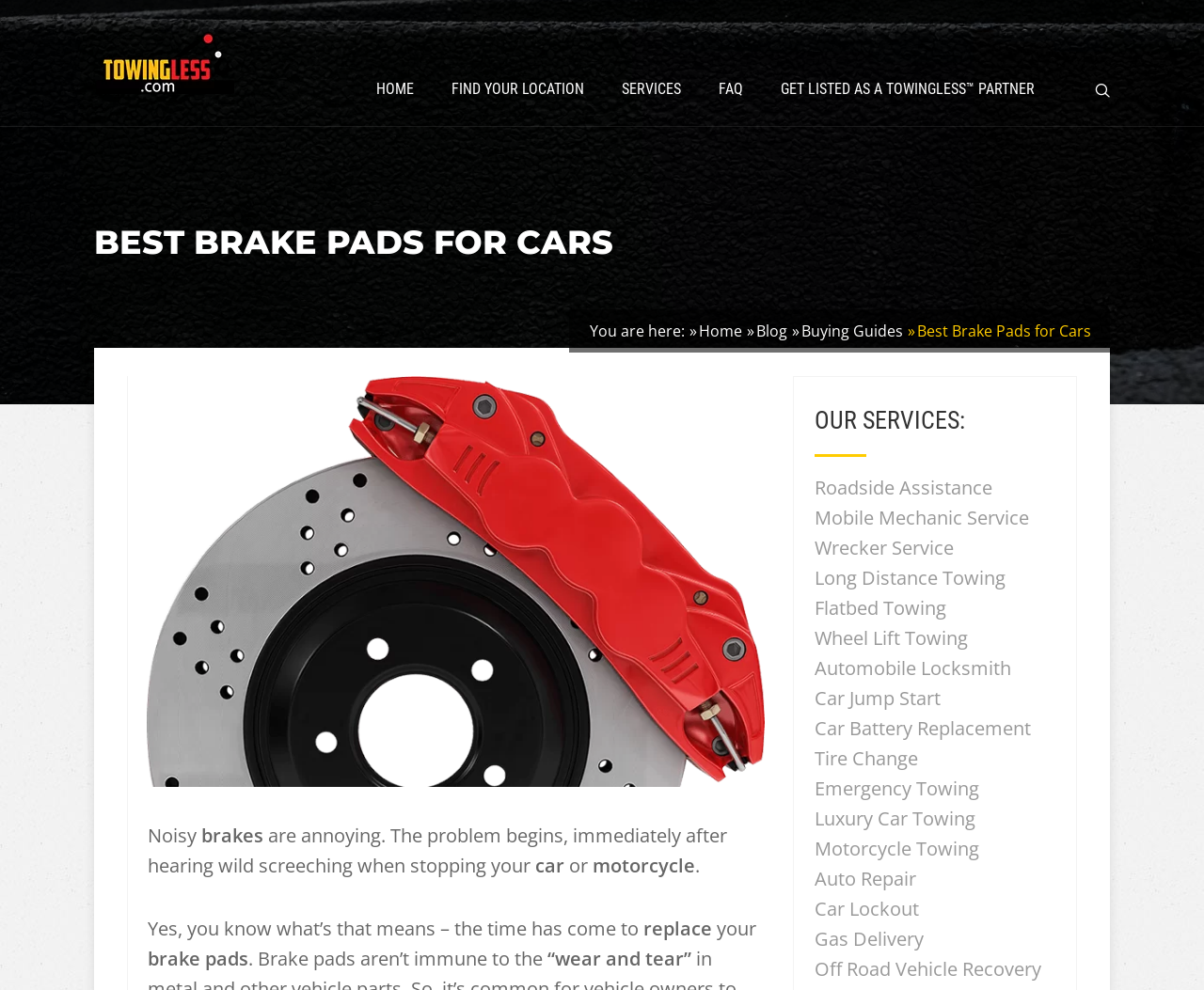What is the purpose of the website?
Could you answer the question in a detailed manner, providing as much information as possible?

Based on the content of the webpage, it appears that the website aims to provide information and resources related to brake pads and towing services, including guides on how to replace brake pads and a list of available services.